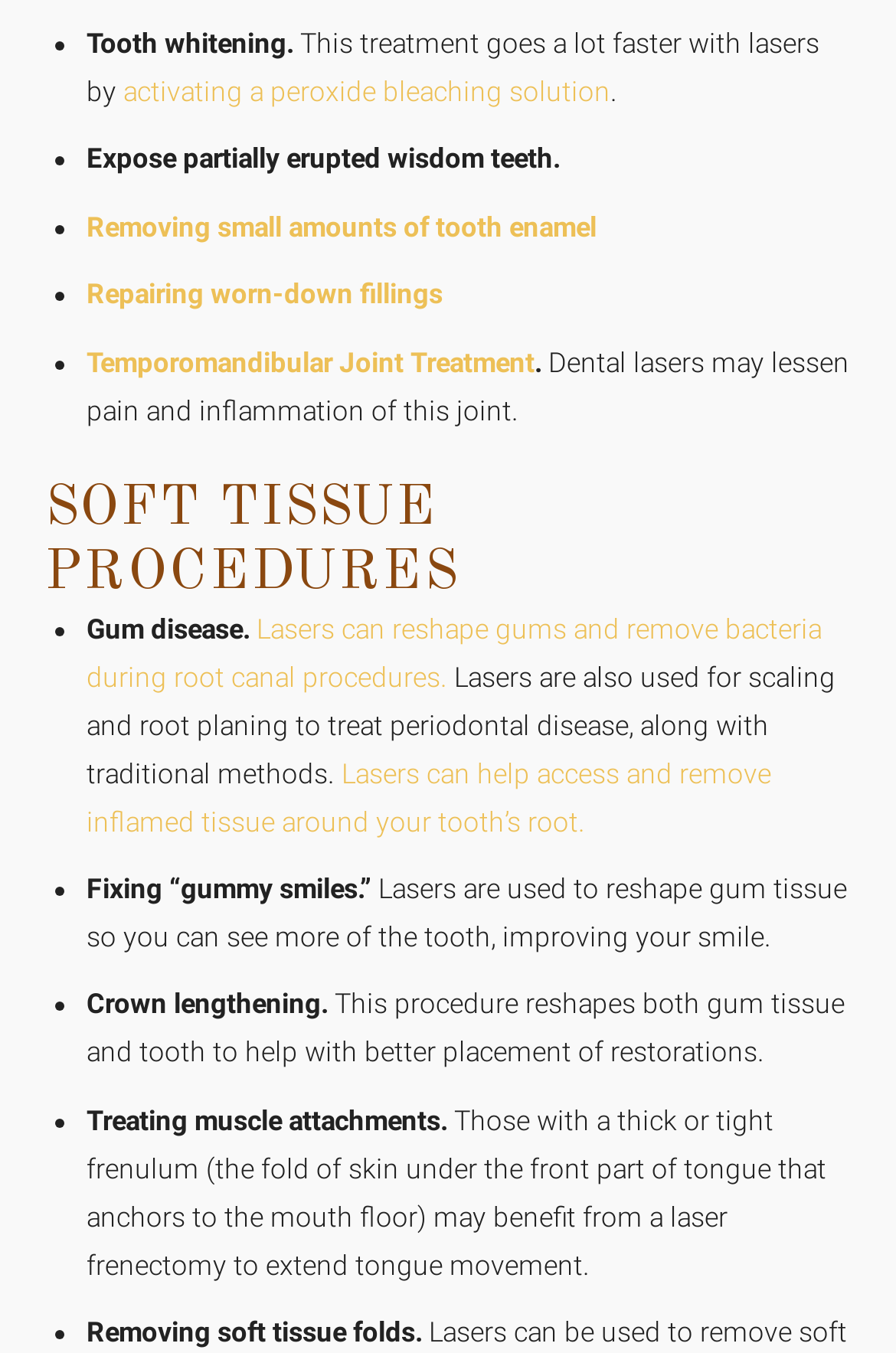Answer the question in one word or a short phrase:
What is the benefit of using lasers in dental procedures?

Lessen pain and inflammation